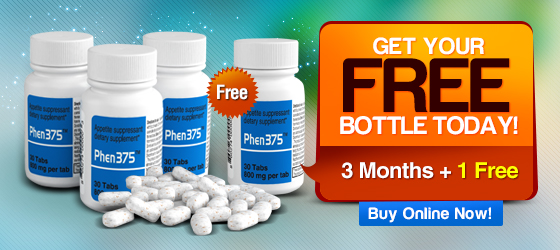What is the color of the button that urges viewers to take action?
Use the image to give a comprehensive and detailed response to the question.

The button that says 'Buy Online Now!' is blue in color, which stands out in the overall design and encourages viewers to make a purchase online.